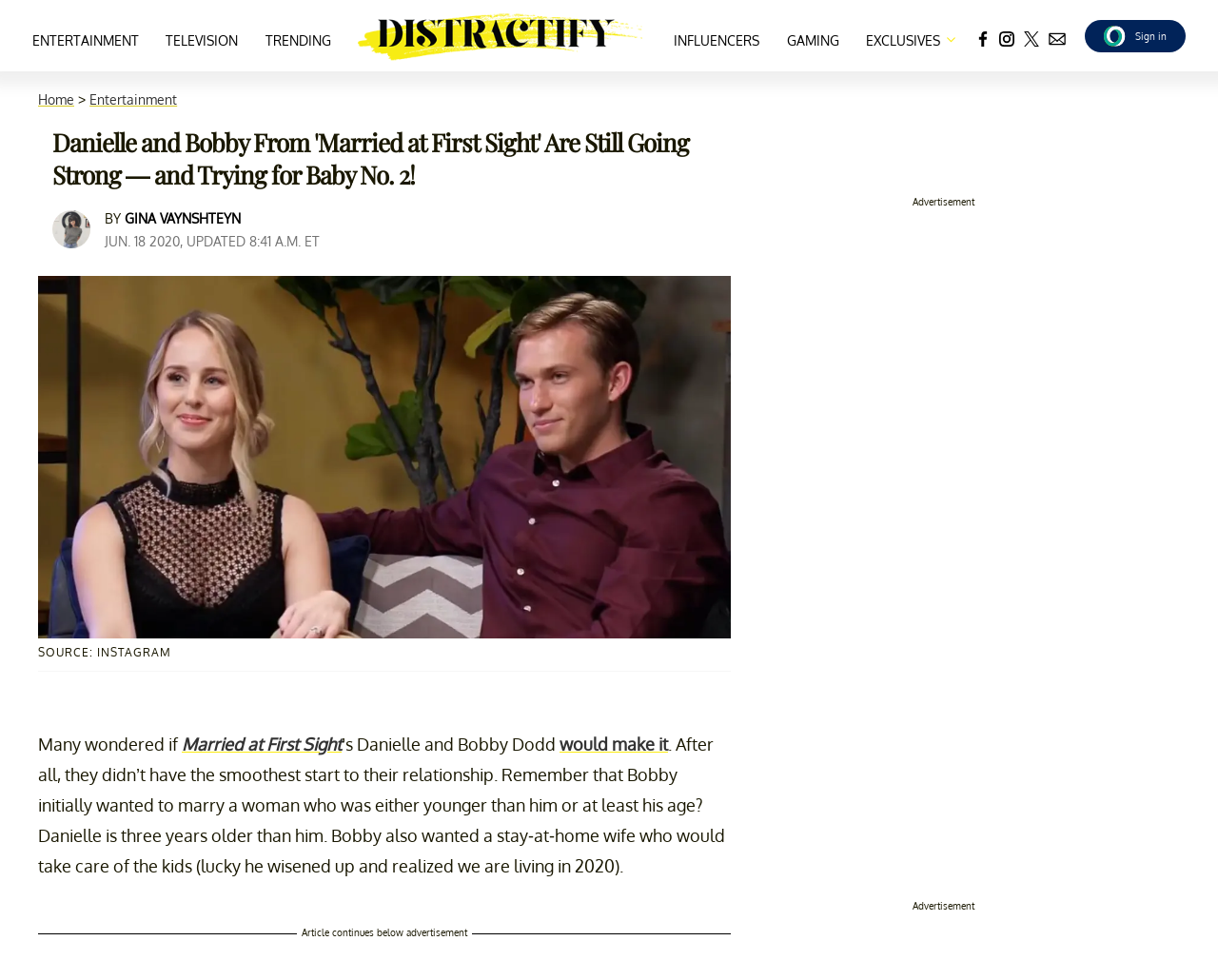Using the provided element description, identify the bounding box coordinates as (top-left x, top-left y, bottom-right x, bottom-right y). Ensure all values are between 0 and 1. Description: отель

None